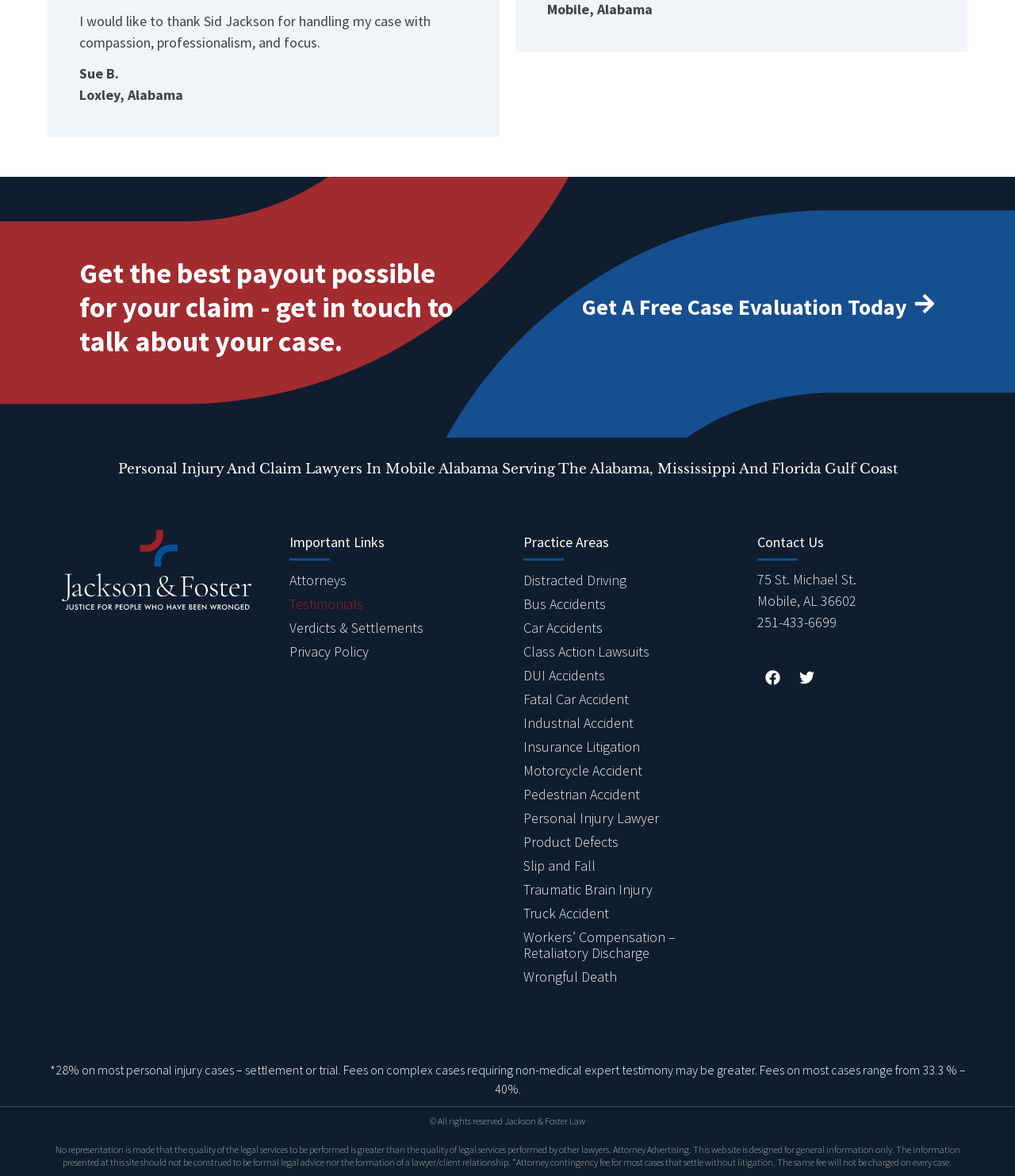Please identify the bounding box coordinates of the clickable area that will fulfill the following instruction: "Get a free case evaluation today". The coordinates should be in the format of four float numbers between 0 and 1, i.e., [left, top, right, bottom].

[0.573, 0.249, 0.921, 0.274]